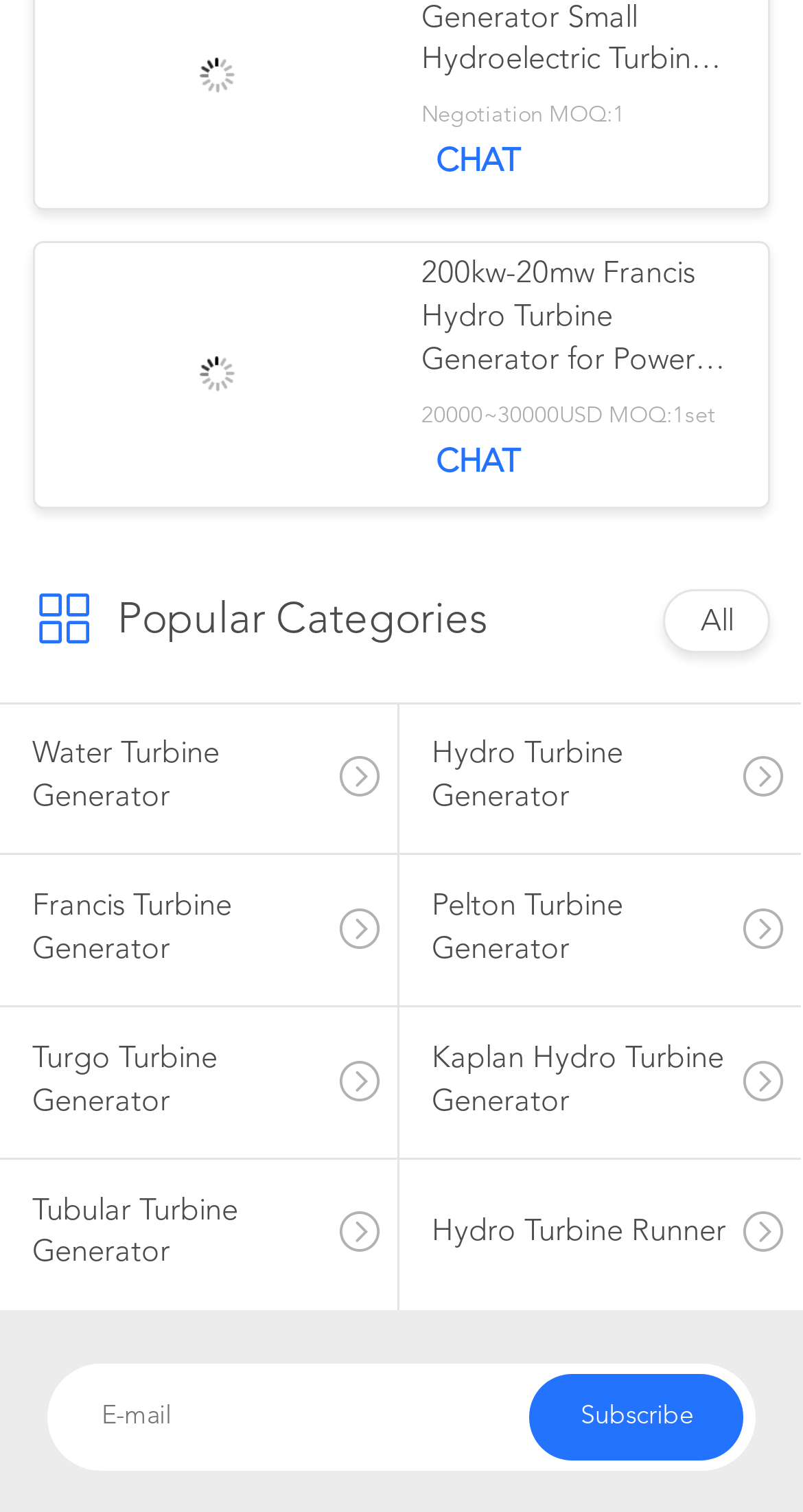Given the element description: "Kaplan Hydro Turbine Generator", predict the bounding box coordinates of this UI element. The coordinates must be four float numbers between 0 and 1, given as [left, top, right, bottom].

[0.497, 0.667, 0.997, 0.766]